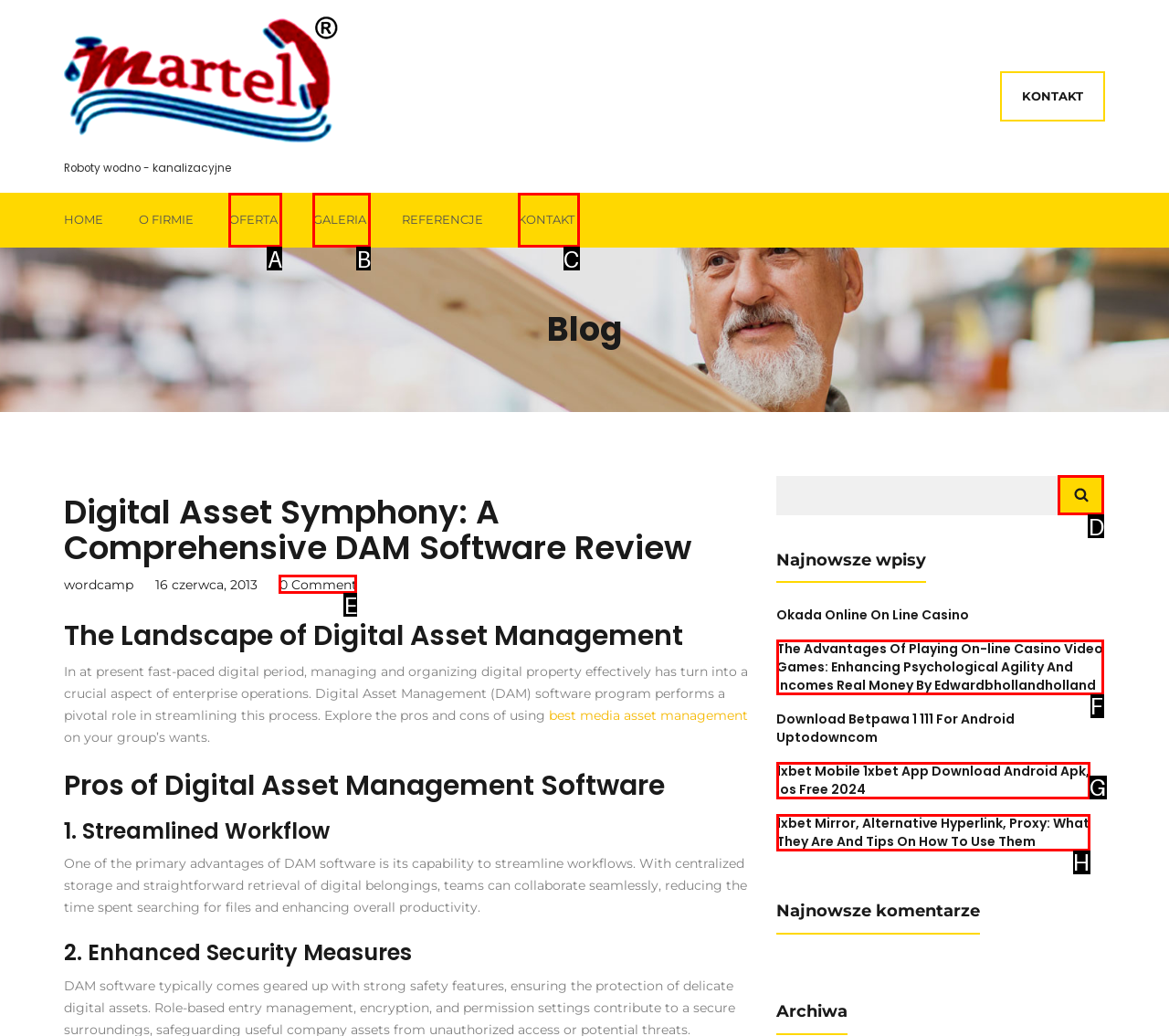Examine the description: 0 Comment and indicate the best matching option by providing its letter directly from the choices.

E